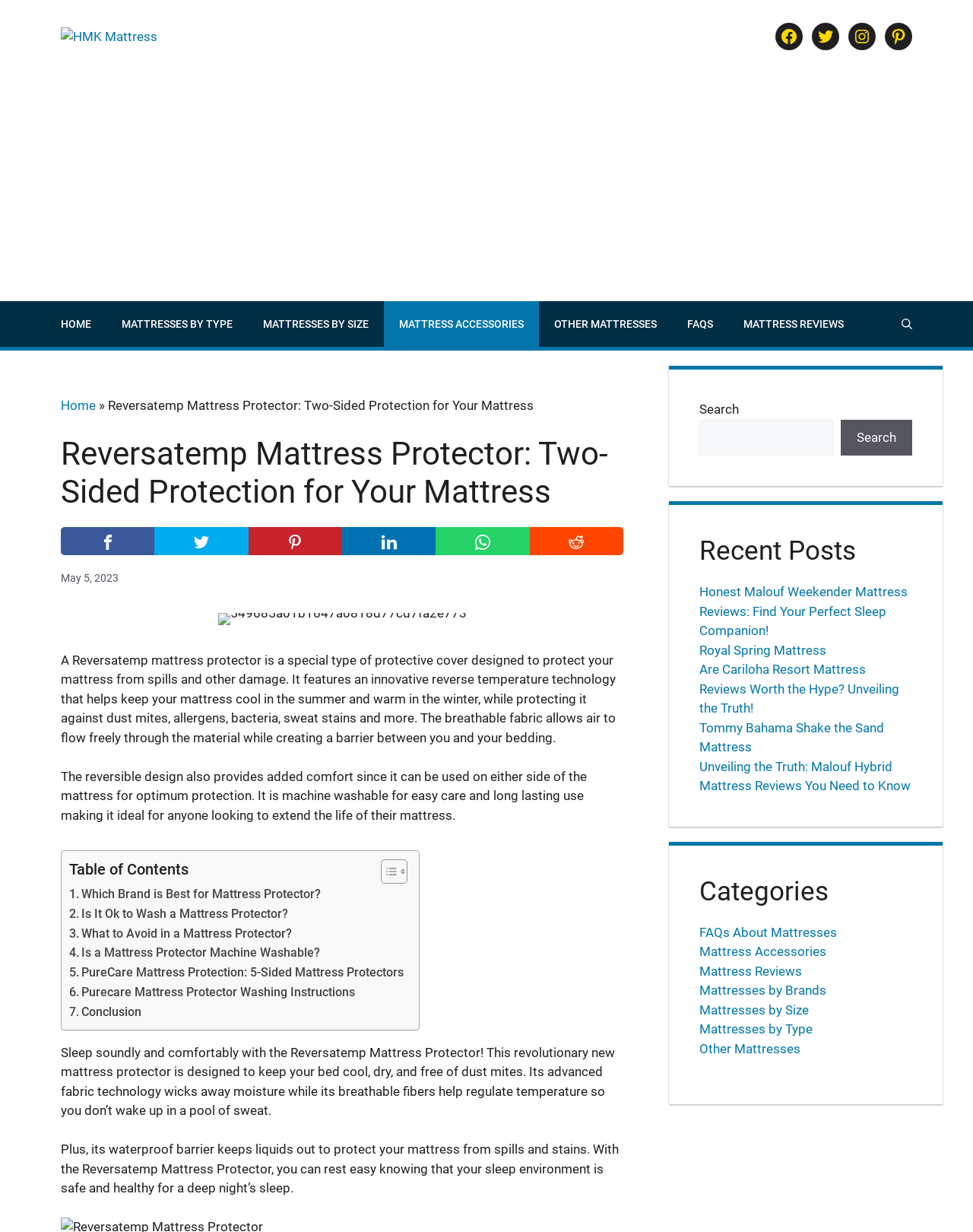Determine the bounding box coordinates for the HTML element described here: "Purecare Mattress Protector Washing Instructions".

[0.071, 0.798, 0.365, 0.814]